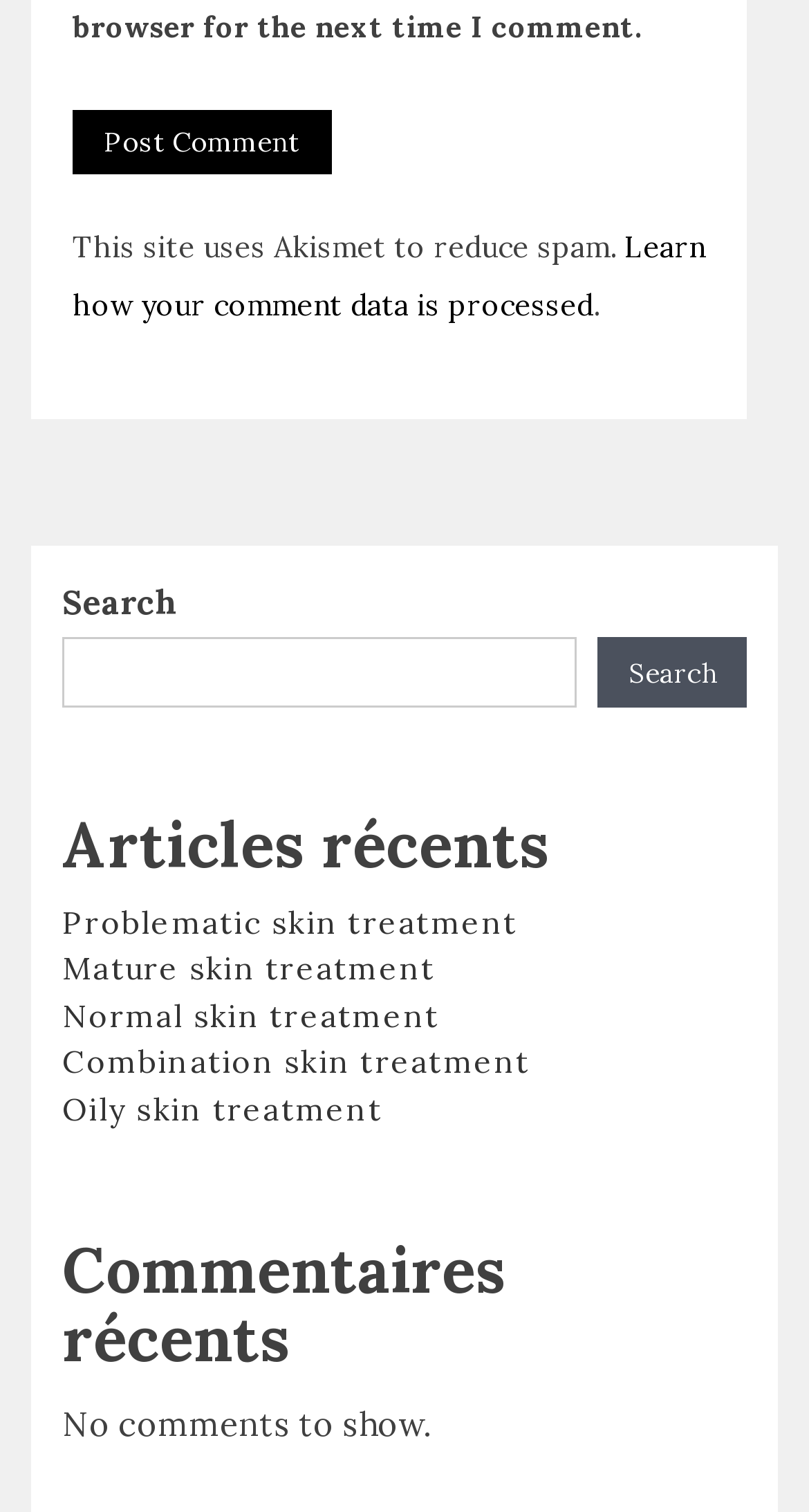What is the purpose of Akismet?
Please give a detailed and elaborate answer to the question based on the image.

The purpose of Akismet can be inferred from the static text 'This site uses Akismet to reduce spam.' which suggests that Akismet is used to minimize spam comments on the website.